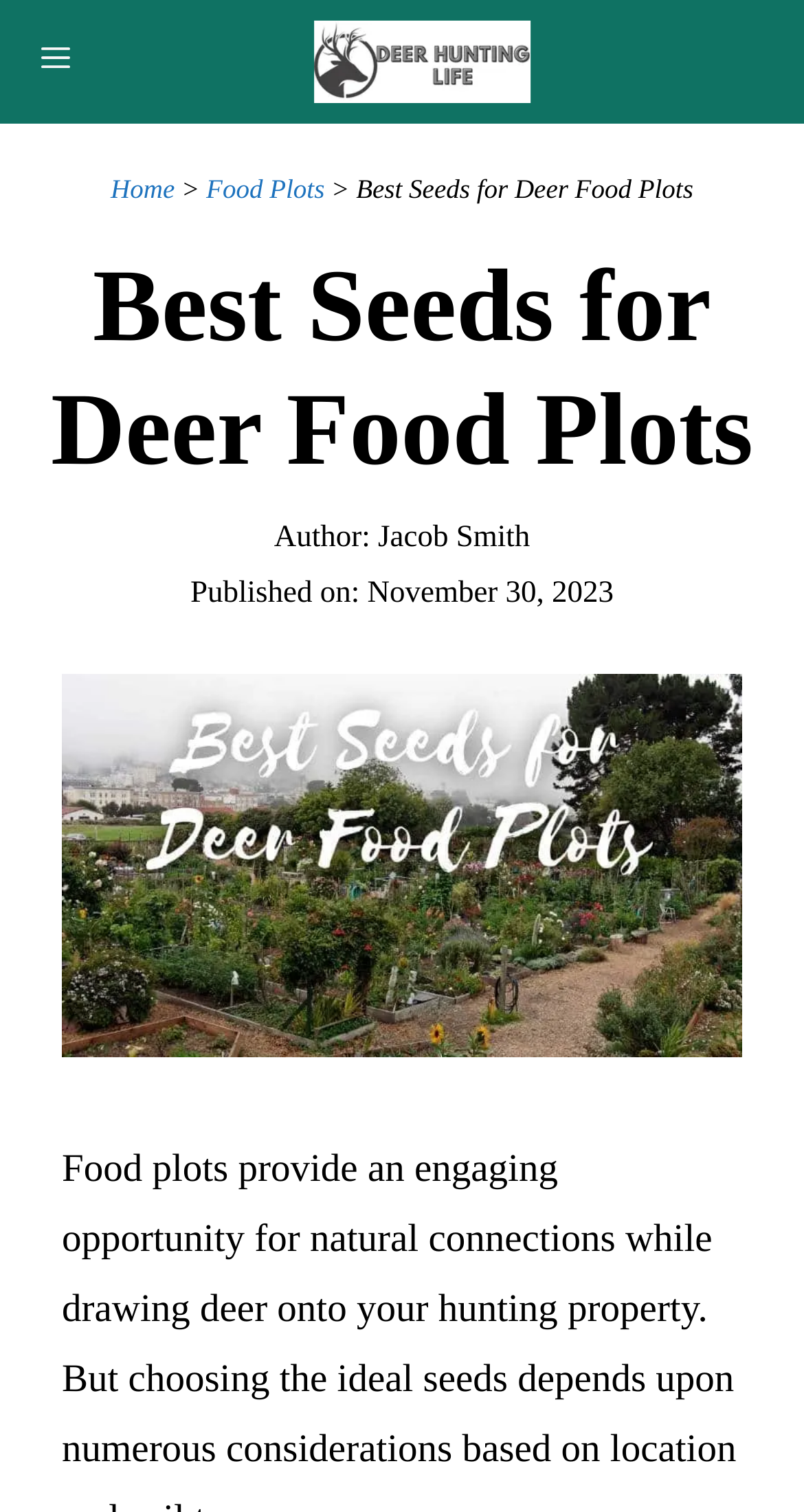What is the name of the author? Look at the image and give a one-word or short phrase answer.

Jacob Smith